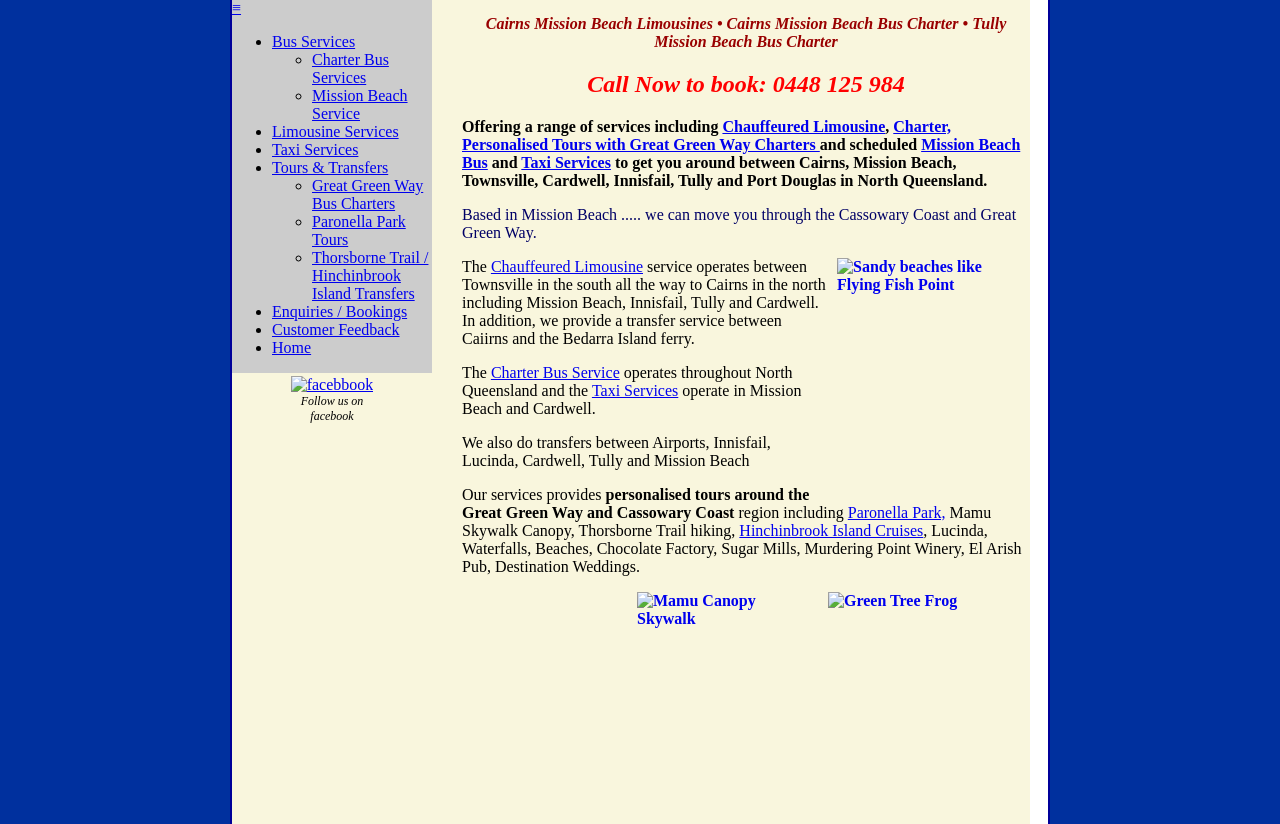Extract the bounding box of the UI element described as: "Bus Services".

[0.212, 0.04, 0.277, 0.06]